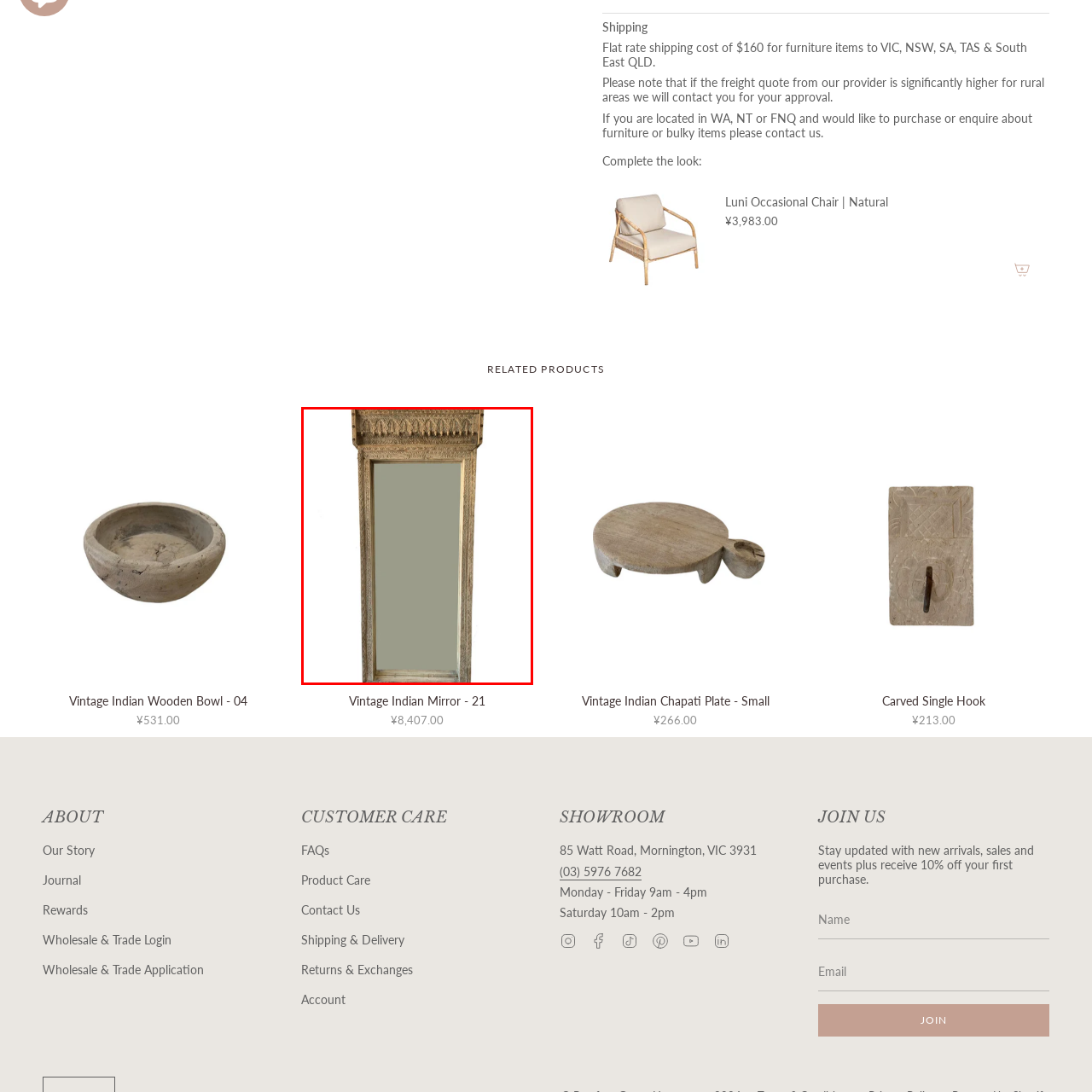What is the price of the mirror?
Analyze the image inside the red bounding box and provide a one-word or short-phrase answer to the question.

¥8,407.00